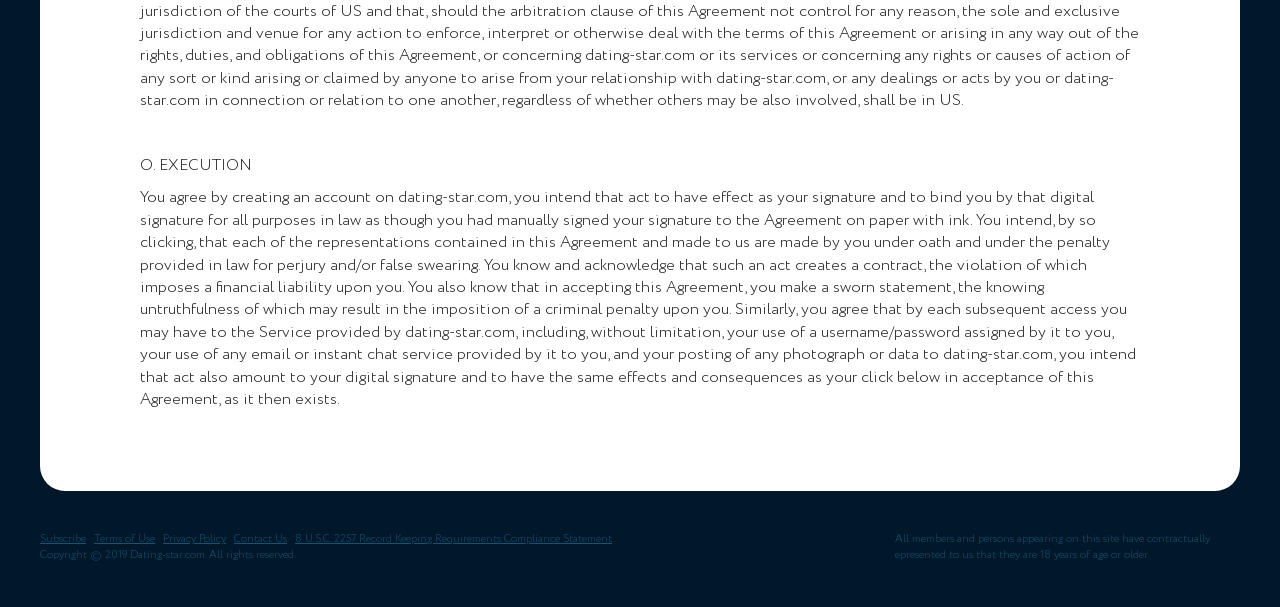Provide a brief response to the question below using one word or phrase:
What is the copyright year of the website?

2019